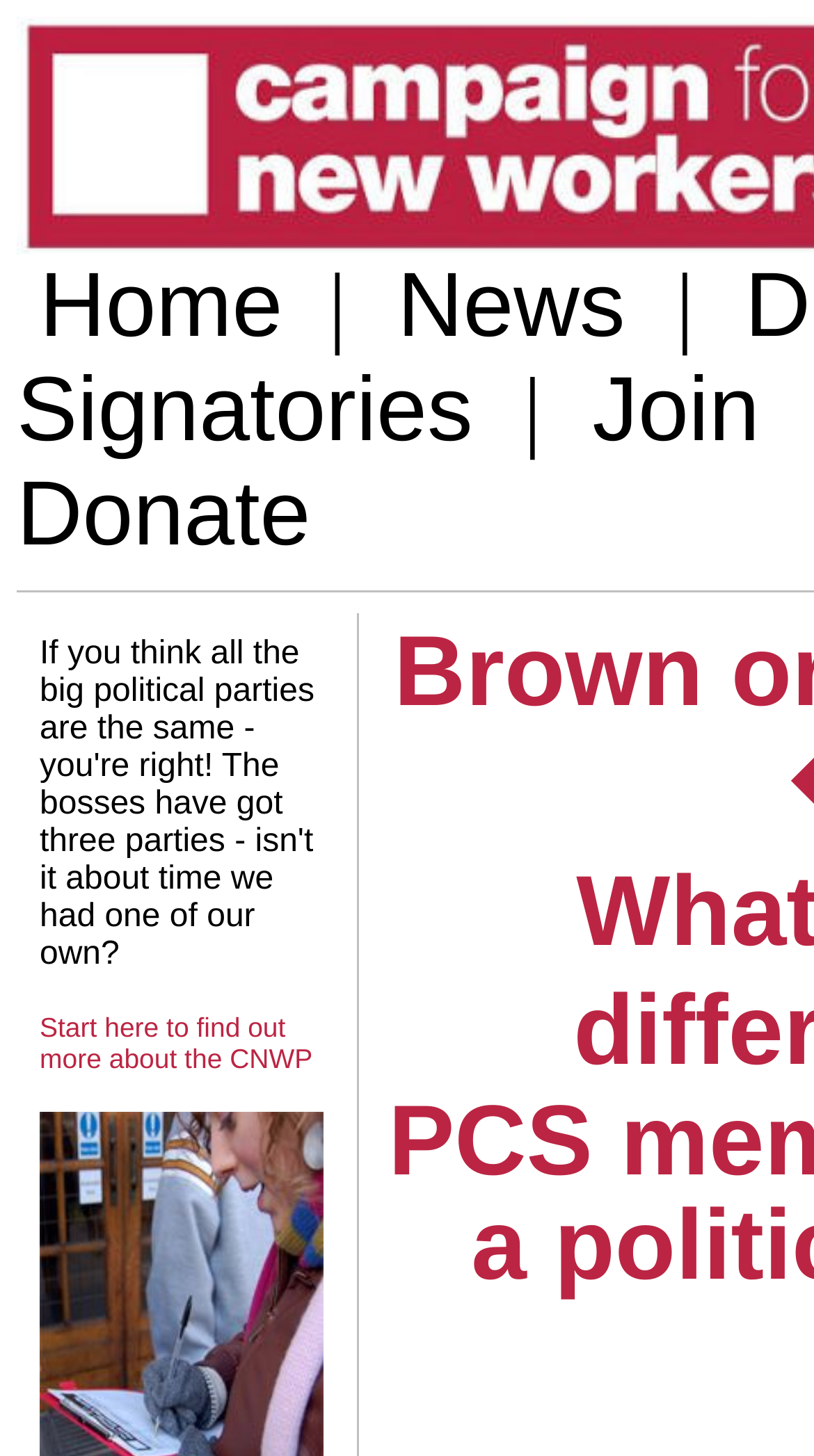Answer this question using a single word or a brief phrase:
What is the first menu item on the top navigation bar?

Home